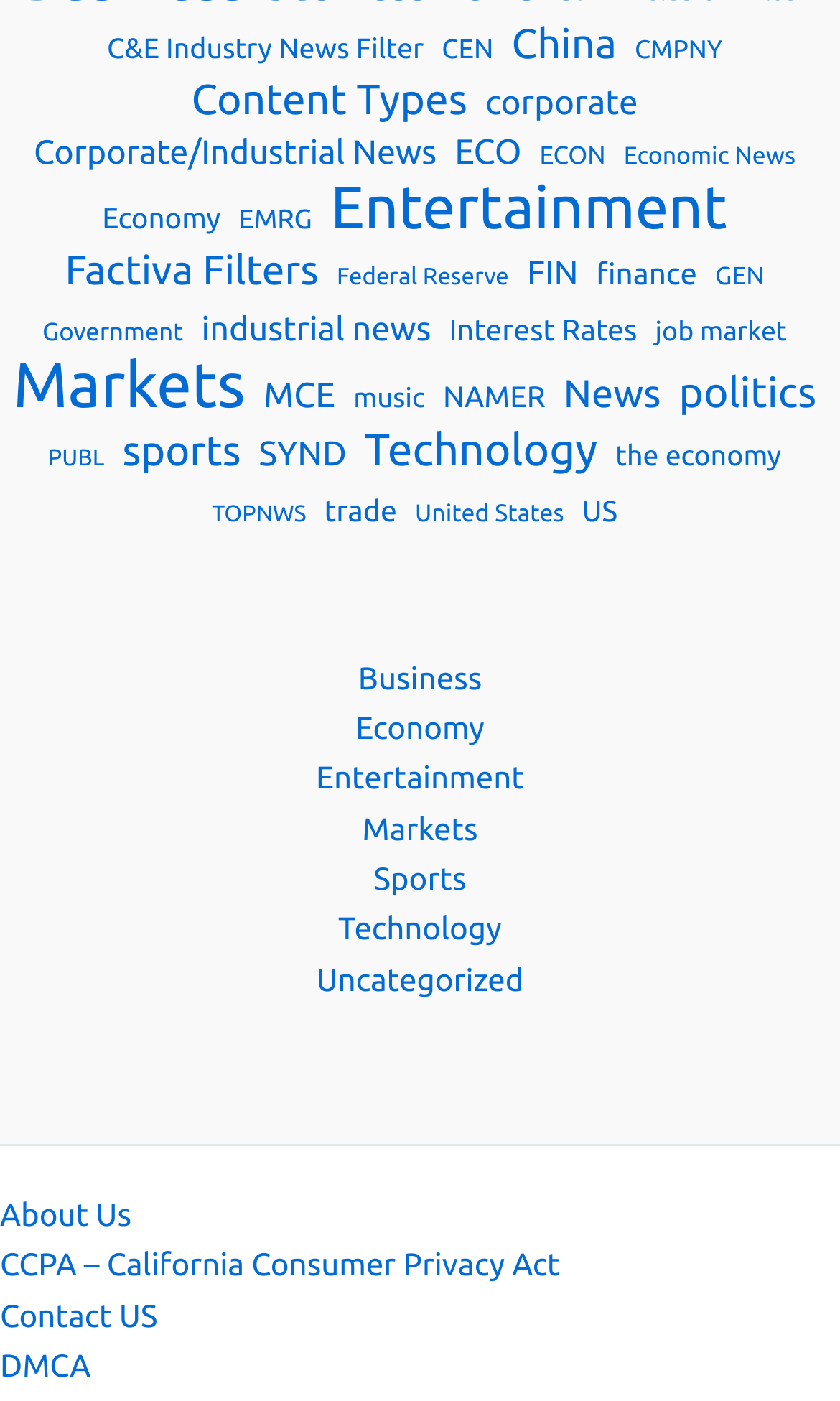Please pinpoint the bounding box coordinates for the region I should click to adhere to this instruction: "Filter news by C&E Industry".

[0.127, 0.018, 0.504, 0.054]